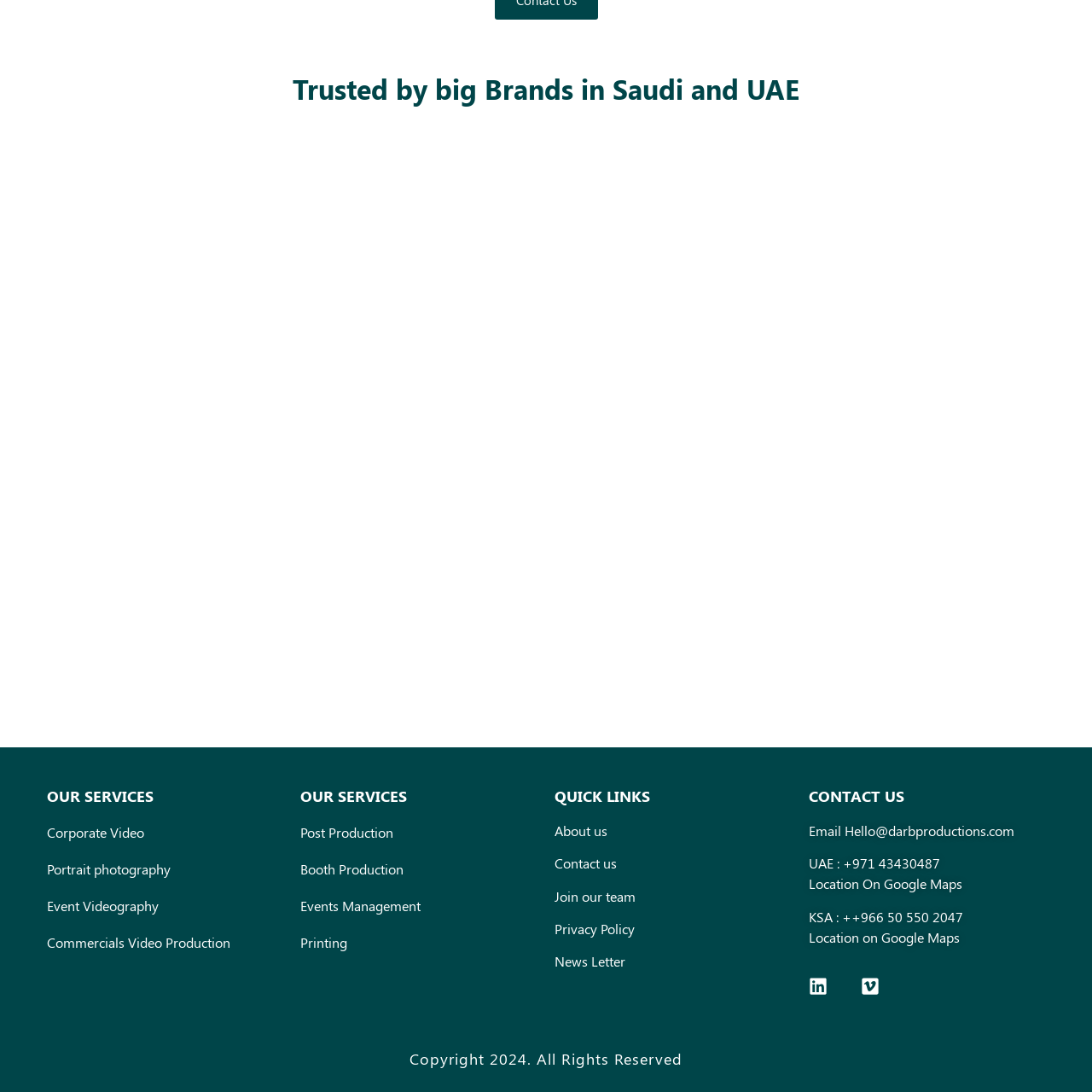Determine the bounding box coordinates of the element's region needed to click to follow the instruction: "View Post Production services". Provide these coordinates as four float numbers between 0 and 1, formatted as [left, top, right, bottom].

[0.275, 0.754, 0.36, 0.77]